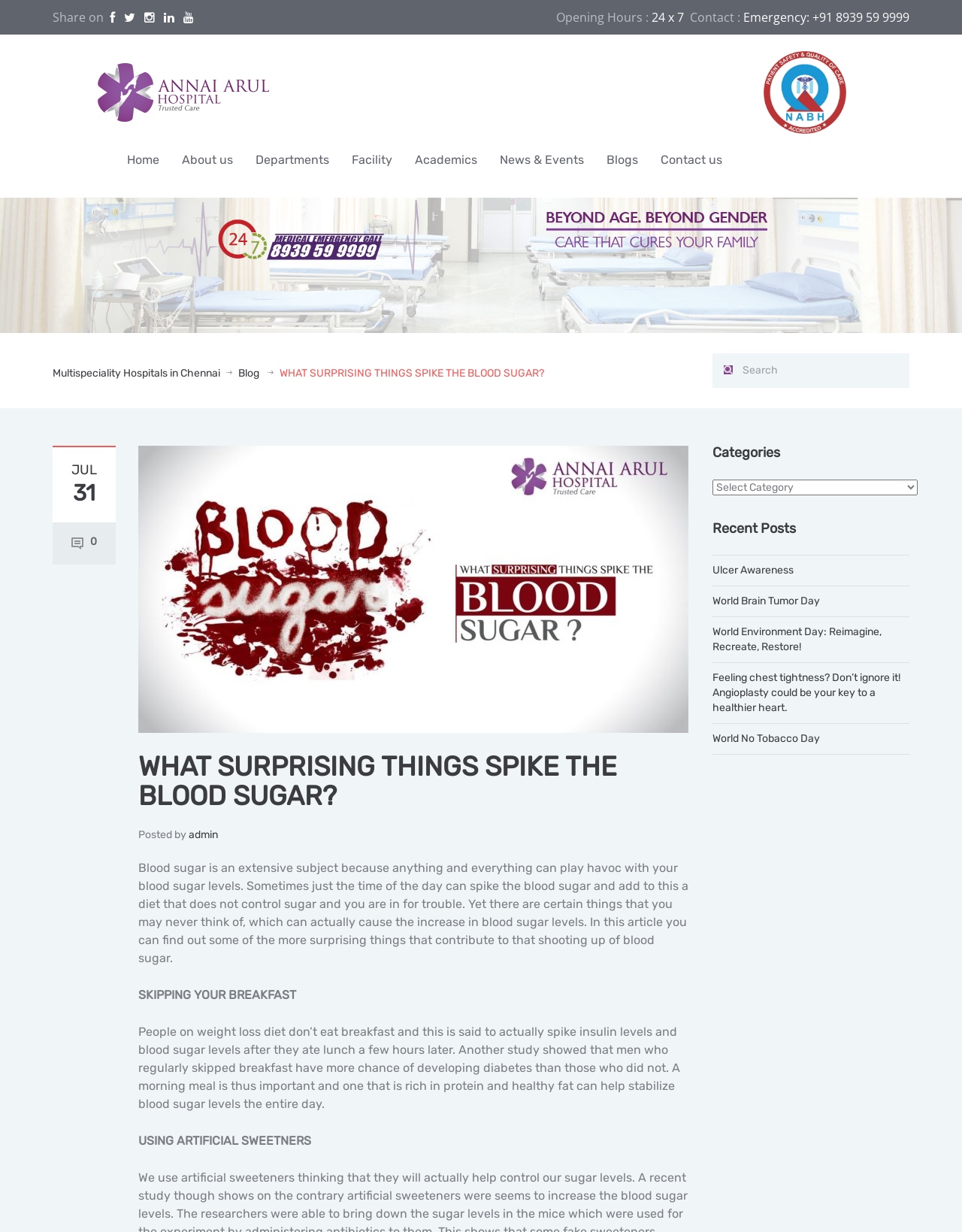What is the category of the blog post?
Using the image as a reference, answer the question with a short word or phrase.

Not specified